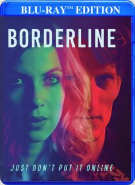From the details in the image, provide a thorough response to the question: What is the title of the film?

The title of the film is boldly positioned beneath the format indication, capturing immediate attention, and it is 'BORDERLINE'.